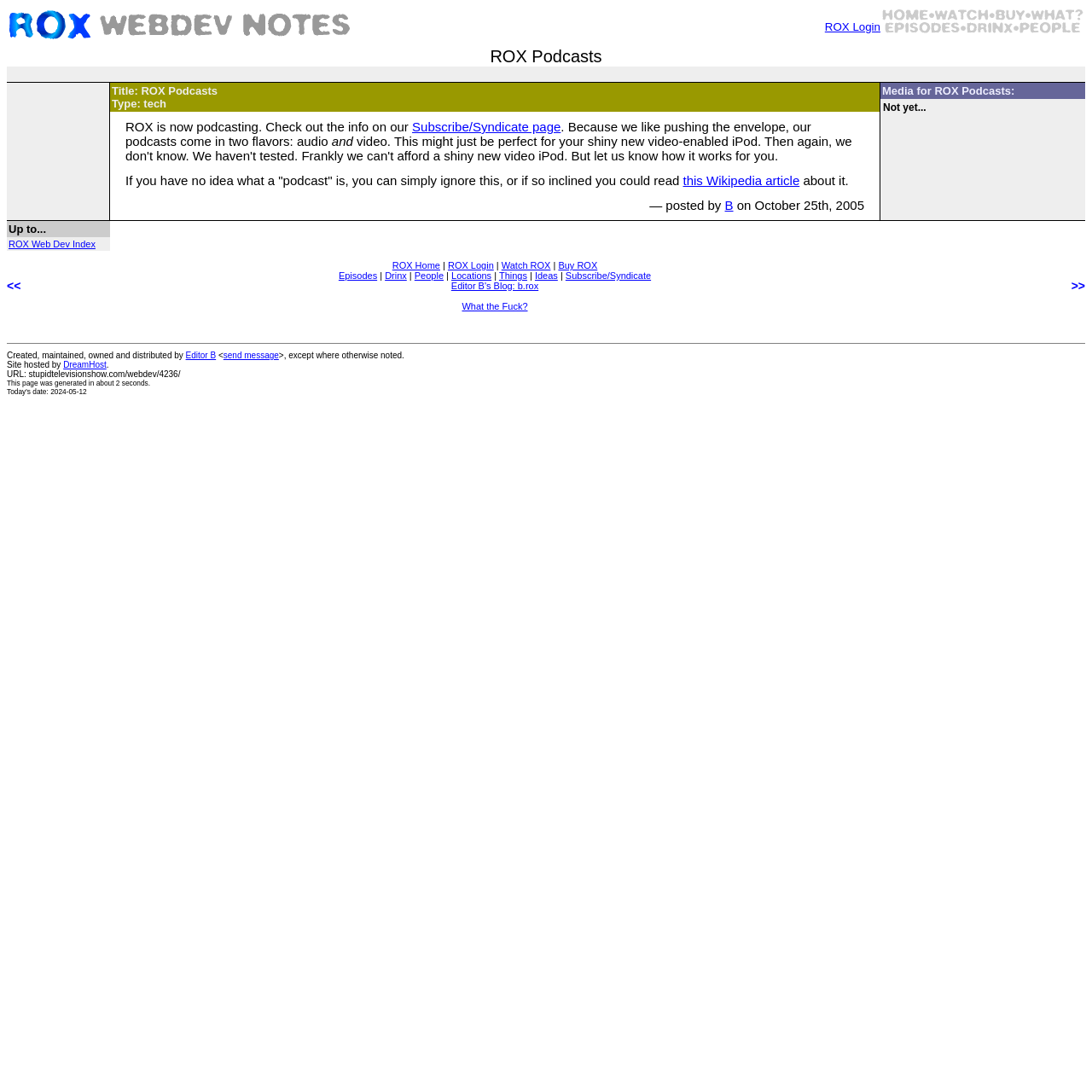Show the bounding box coordinates of the region that should be clicked to follow the instruction: "Go to Subscribe/Syndicate page."

[0.377, 0.109, 0.514, 0.123]